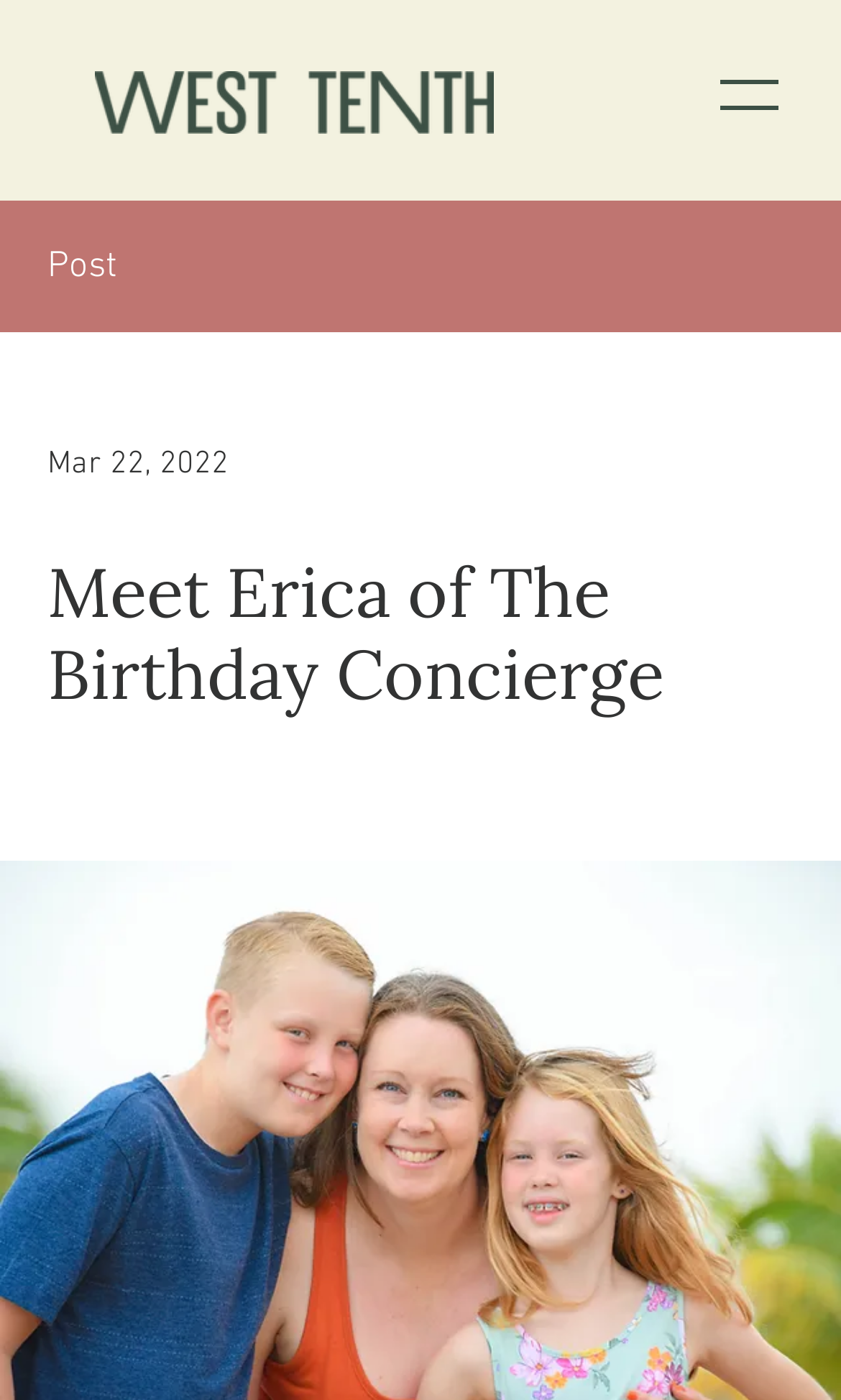What is the date mentioned on the webpage?
We need a detailed and meticulous answer to the question.

I found a generic element with the description 'Mar 22, 2022' which is likely to be a date mentioned on the webpage.